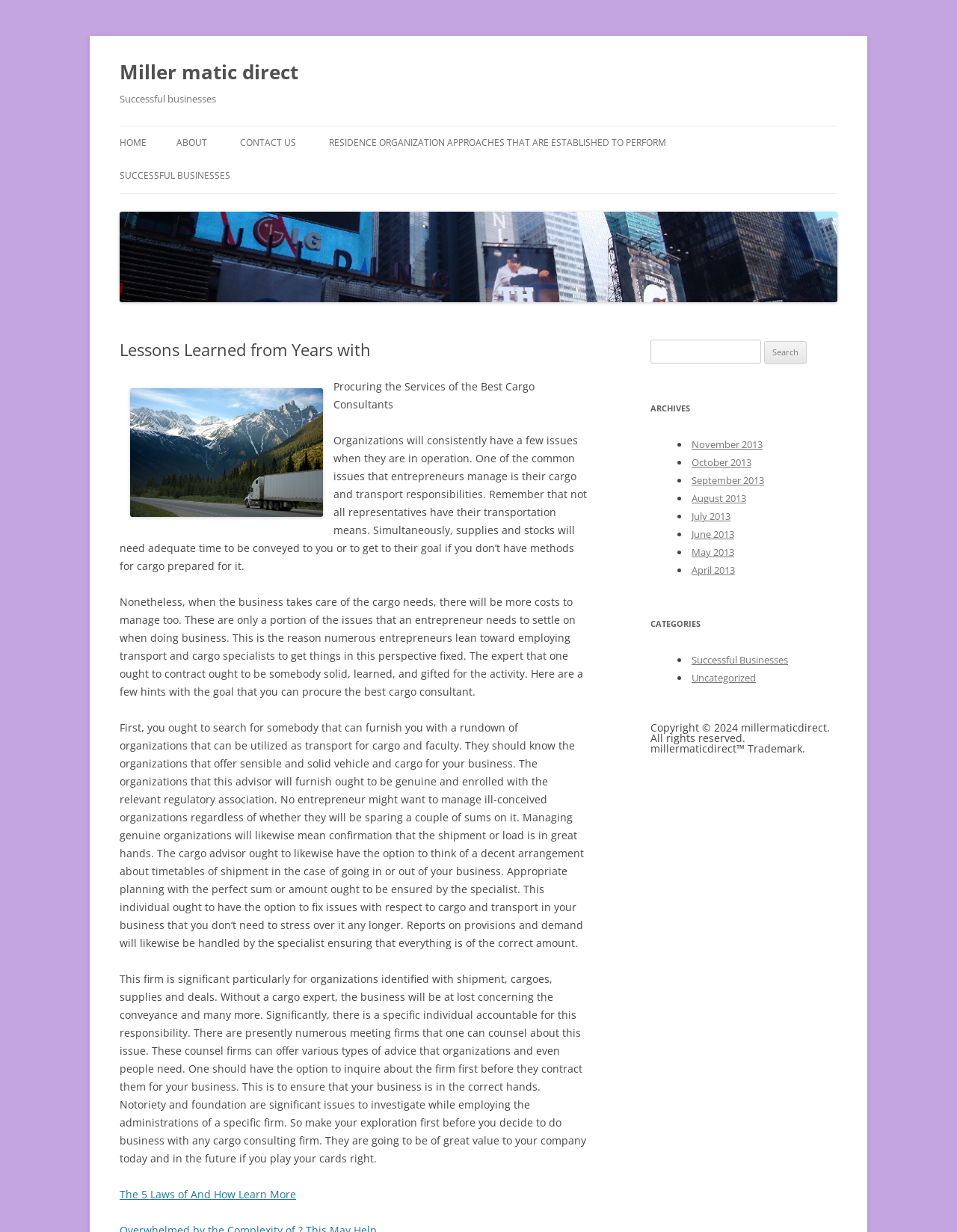Please identify the bounding box coordinates of the element's region that should be clicked to execute the following instruction: "Click on the 'HOME' link". The bounding box coordinates must be four float numbers between 0 and 1, i.e., [left, top, right, bottom].

[0.125, 0.103, 0.153, 0.13]